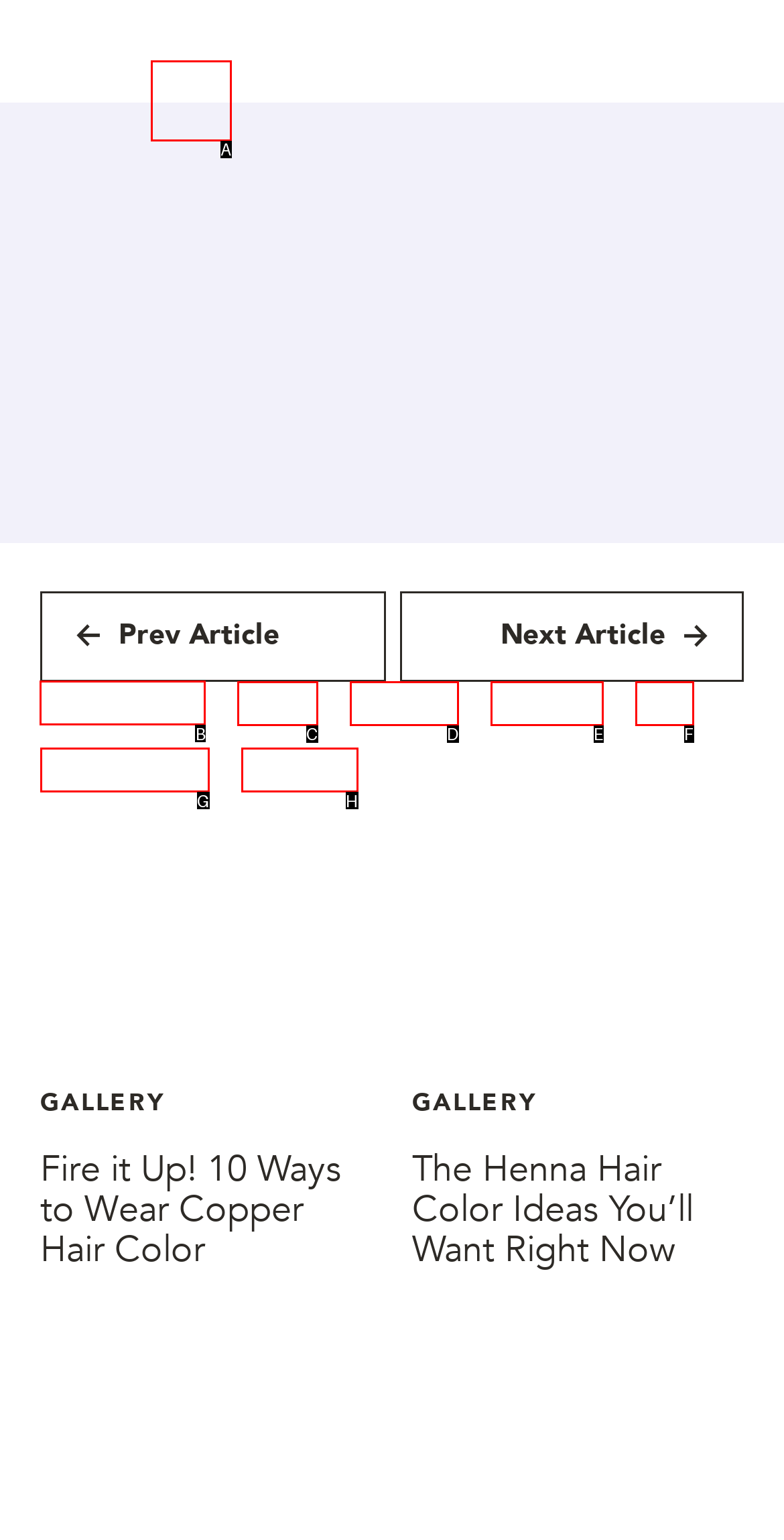Tell me which element should be clicked to achieve the following objective: View Ash Brown related topics
Reply with the letter of the correct option from the displayed choices.

B